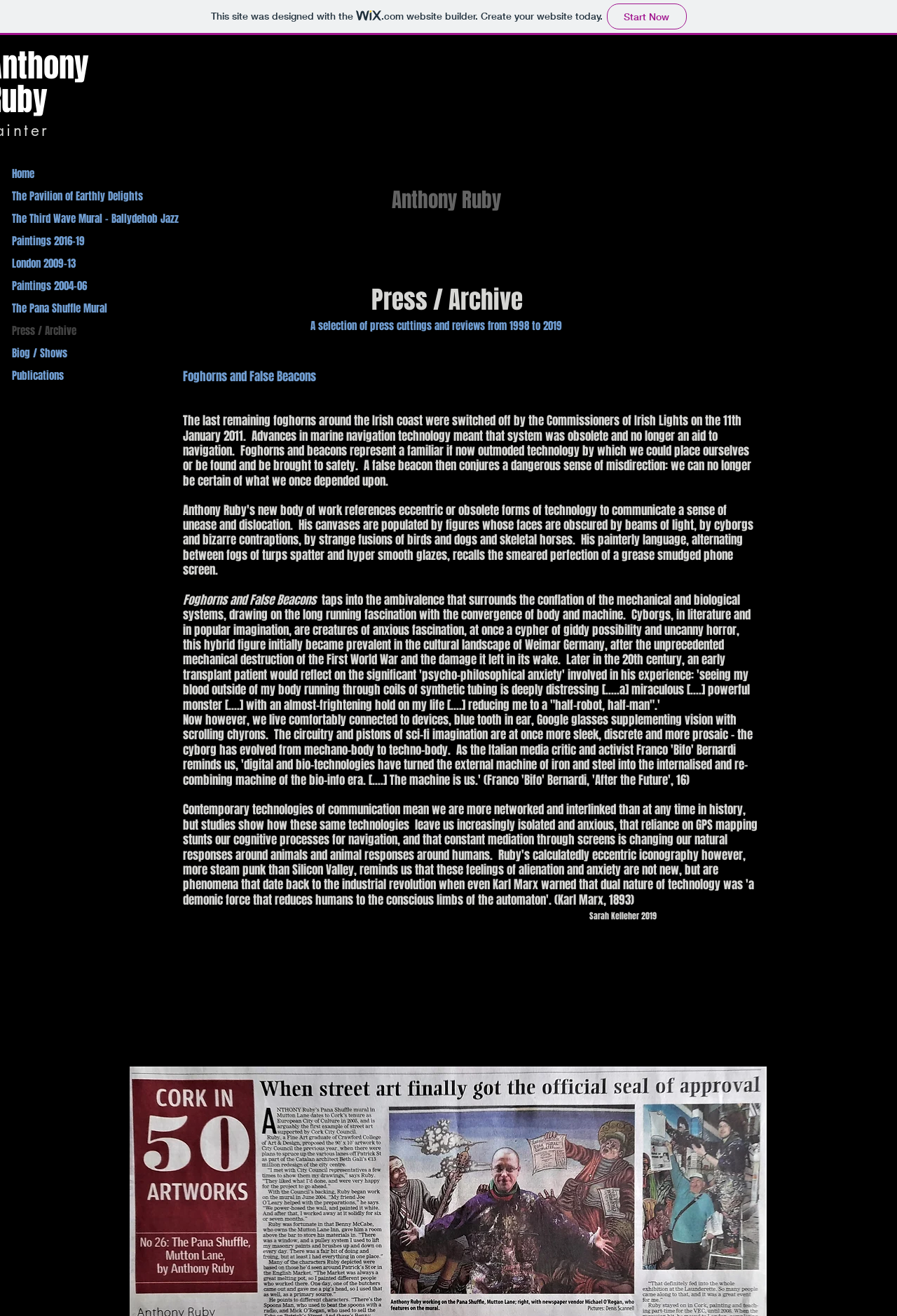Determine the coordinates of the bounding box for the clickable area needed to execute this instruction: "Read the article about 'Foghorns and False Beacons'".

[0.204, 0.281, 0.845, 0.293]